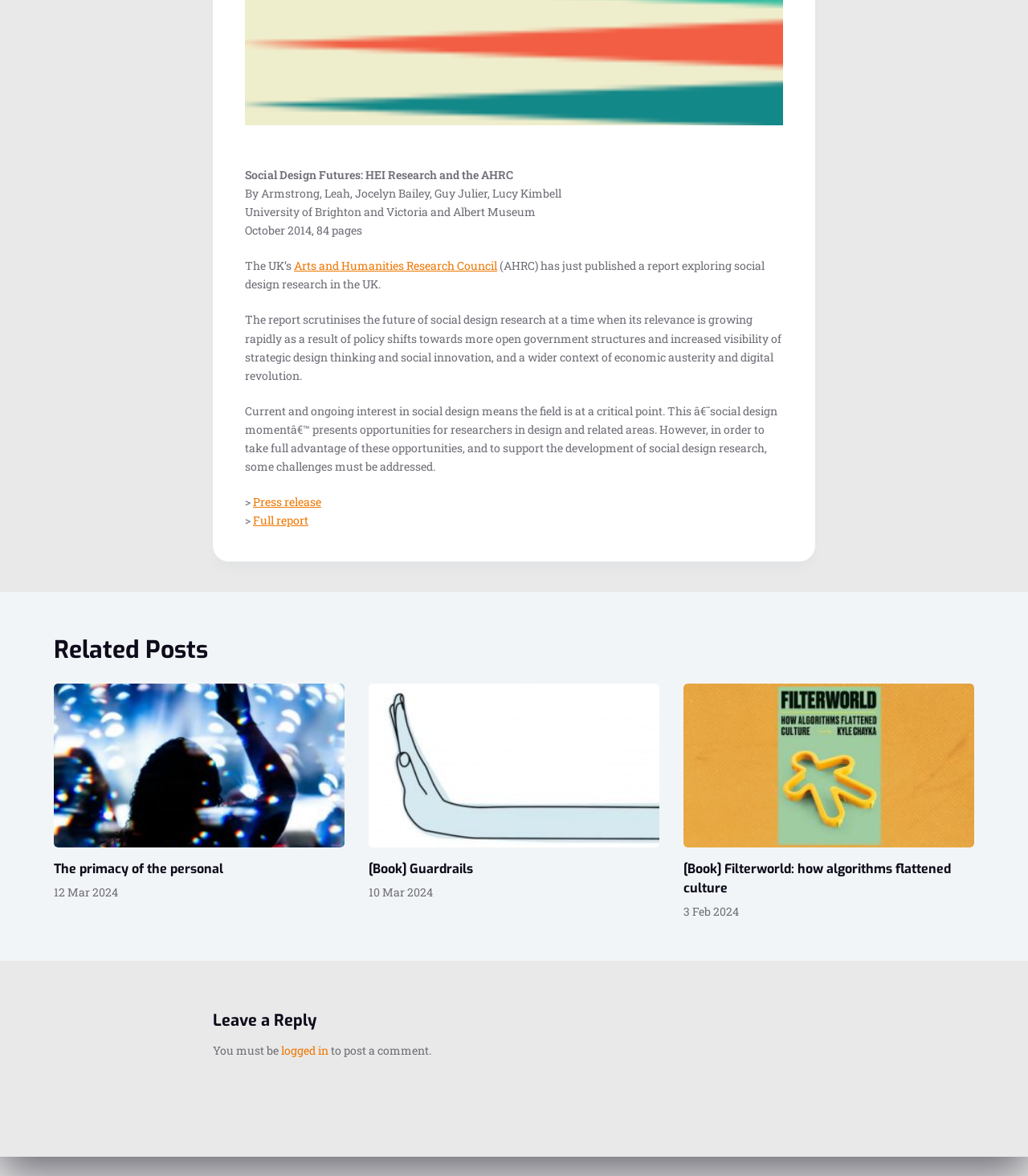Using the description "parent_node: [Book] Guardrails aria-label="[Book] Guardrails"", predict the bounding box of the relevant HTML element.

[0.359, 0.582, 0.641, 0.721]